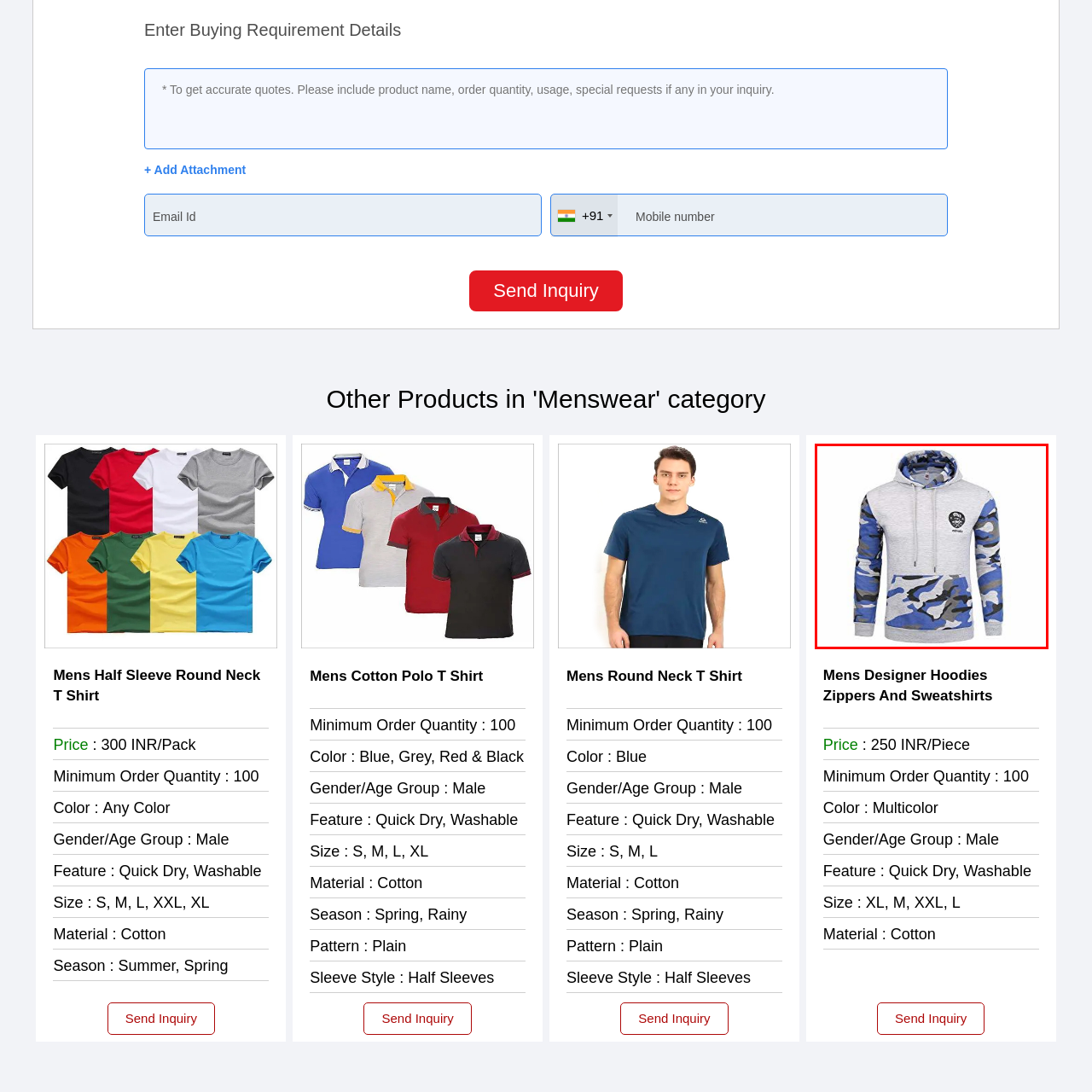Offer an in-depth description of the picture located within the red frame.

The image features a stylish men's designer hoodie, characterized by its unique gray base and vibrant blue camouflage sleeves. The hoodie also includes a distinctive logo on the chest, adding a fashionable touch to its sporty design. Ideal for casual wear, this hoodie combines comfort with a modern aesthetic, making it a versatile addition to any wardrobe. Perfect for the spring and autumn seasons, it's suitable for various occasions, whether you're lounging at home or out with friends. This piece is part of a collection emphasizing contemporary fashion trends while ensuring a comfortable fit.